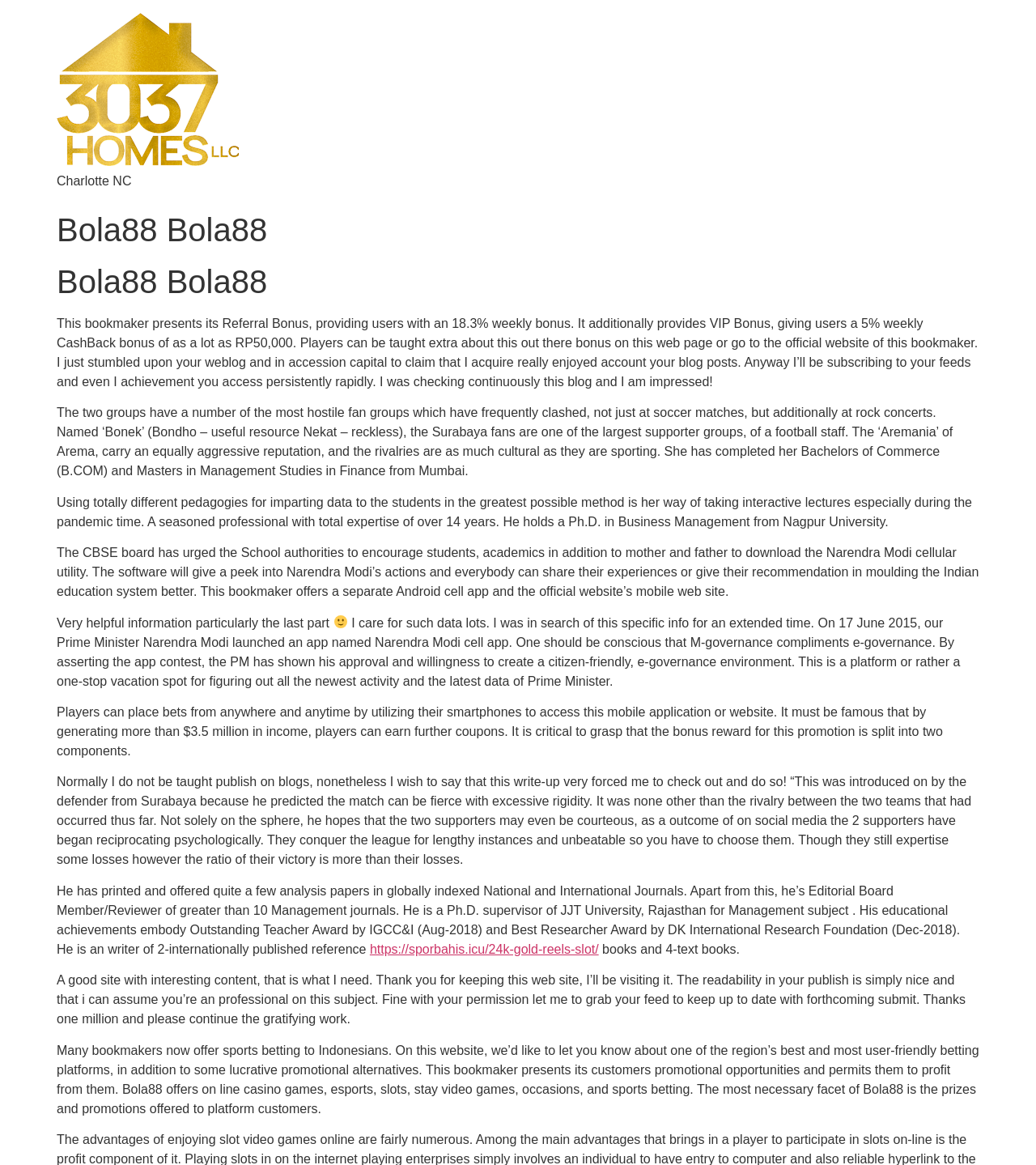Utilize the details in the image to give a detailed response to the question: What is the name of the bookmaker?

The name of the bookmaker can be found in the header section of the webpage, where it is written 'Bola88 Bola88' in a large font size. This suggests that the webpage is about a bookmaker named Bola88.